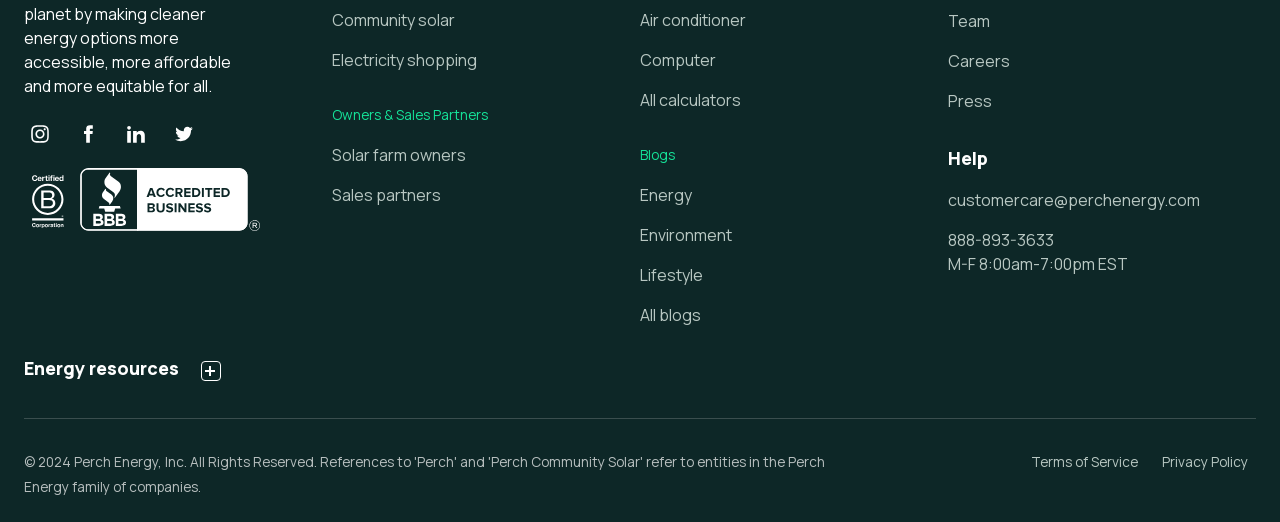What is the last option under the 'Owners & Sales Partners' category?
We need a detailed and meticulous answer to the question.

I looked at the links under the 'Owners & Sales Partners' category and found that the last option is 'Sales partners'.